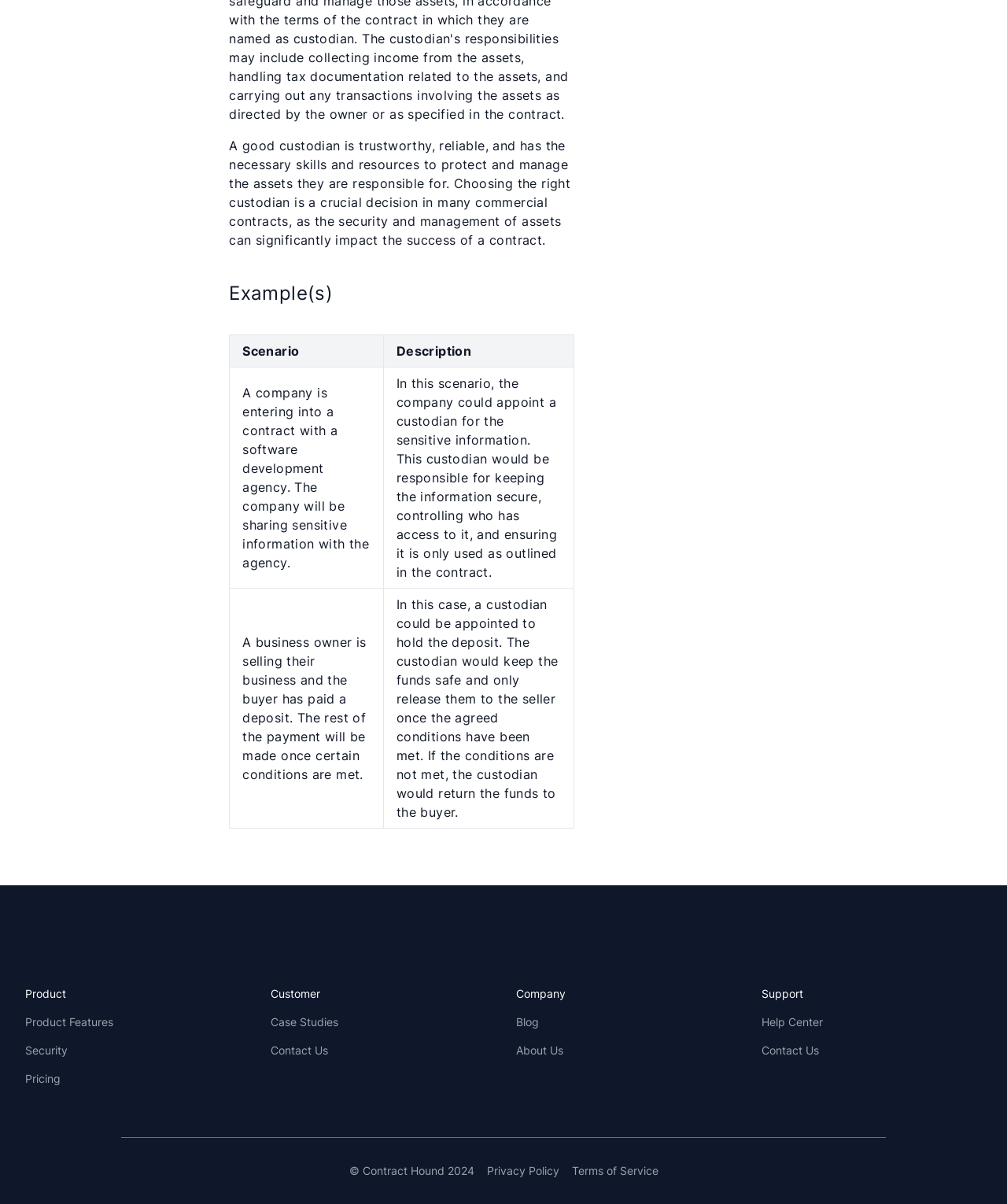What is the purpose of a custodian in the first scenario?
Please provide a single word or phrase as the answer based on the screenshot.

To keep information secure